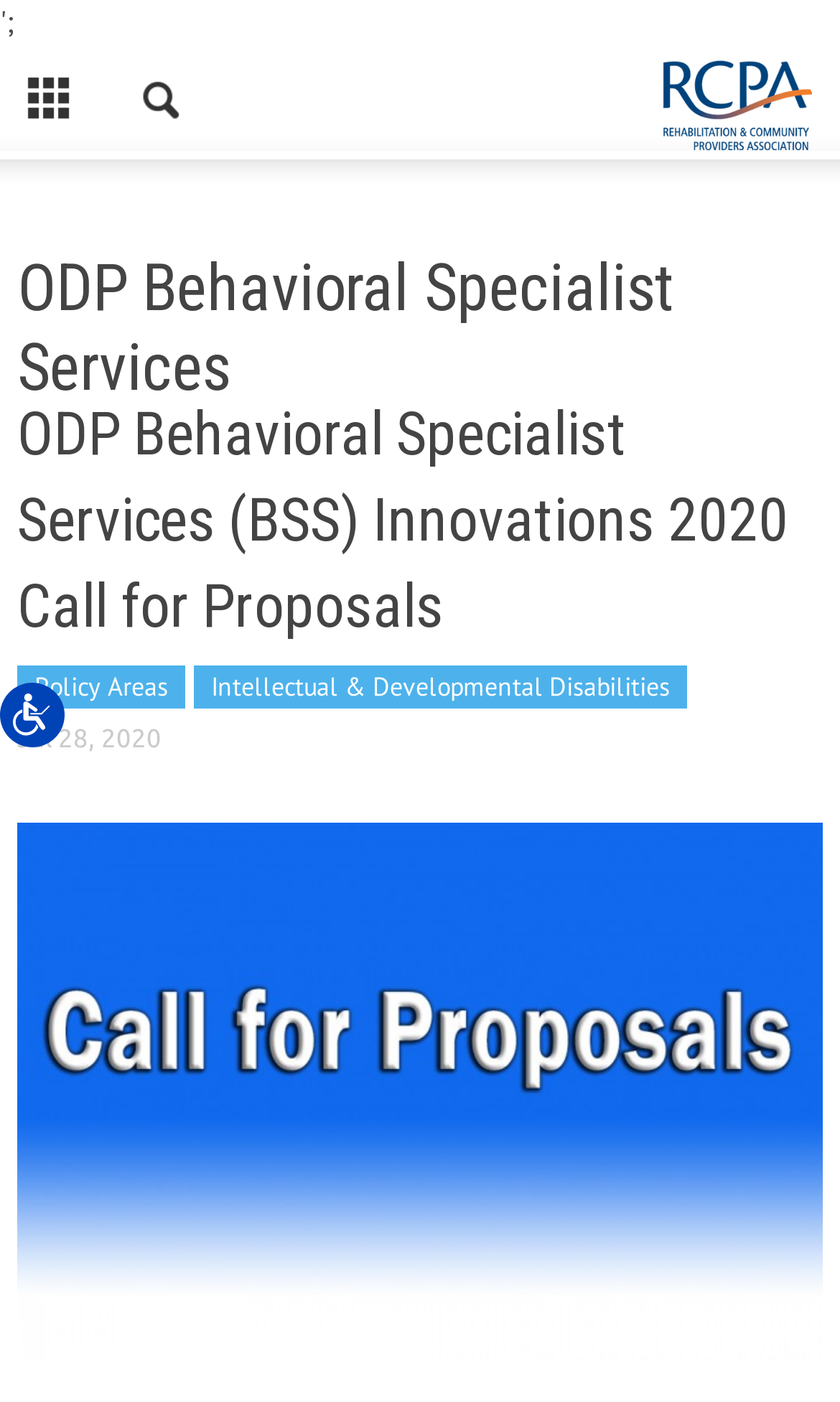How many images are there on the webpage?
Look at the image and provide a detailed response to the question.

There are two image elements on the webpage: one is located next to the button 'Open accessiBe: accessibility options, statement and help' and the other is located at the bottom of the webpage.